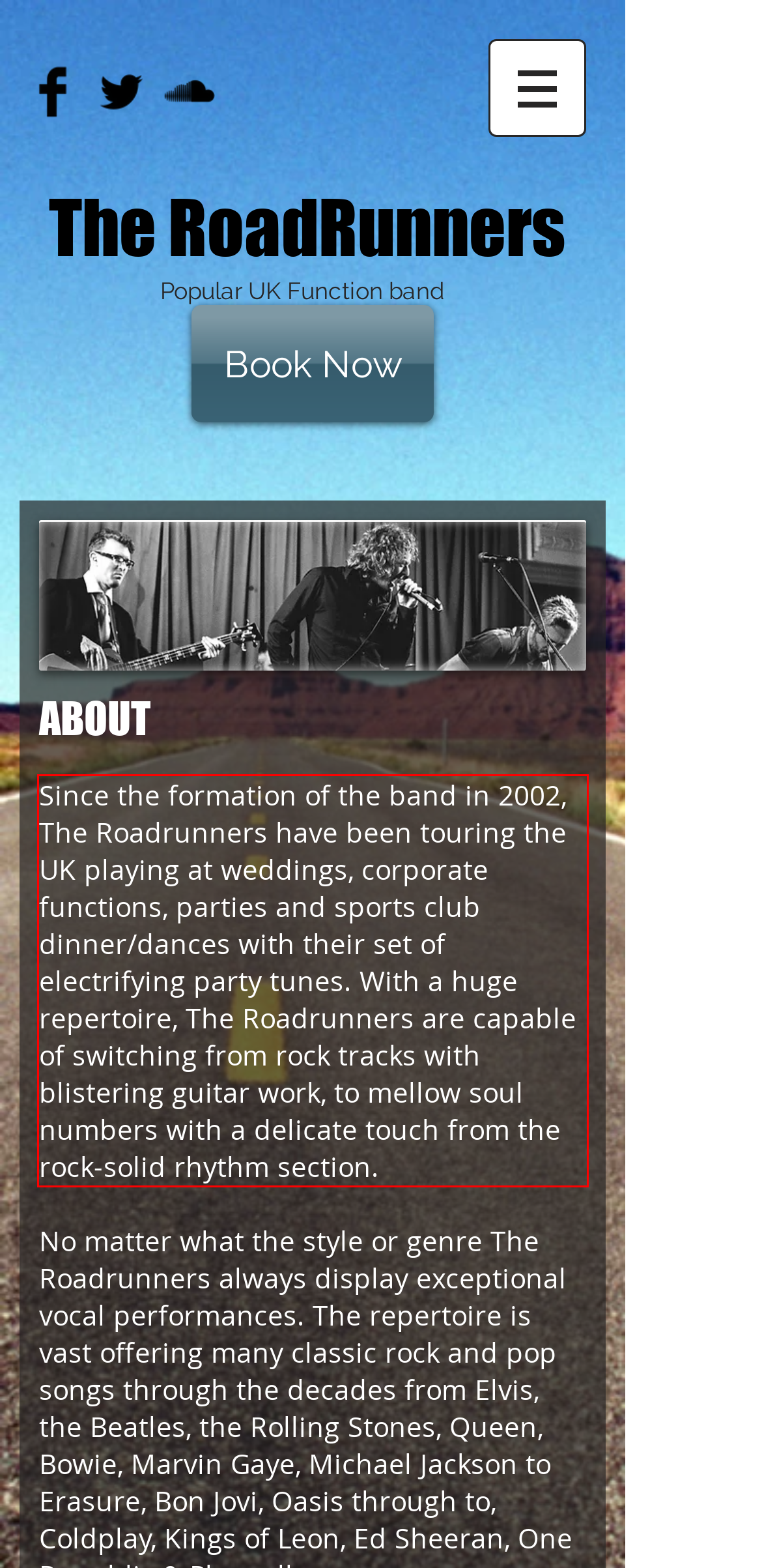The screenshot you have been given contains a UI element surrounded by a red rectangle. Use OCR to read and extract the text inside this red rectangle.

Since the formation of the band in 2002, The Roadrunners have been touring the UK playing at weddings, corporate functions, parties and sports club dinner/dances with their set of electrifying party tunes. With a huge repertoire, The Roadrunners are capable of switching from rock tracks with blistering guitar work, to mellow soul numbers with a delicate touch from the rock-solid rhythm section.